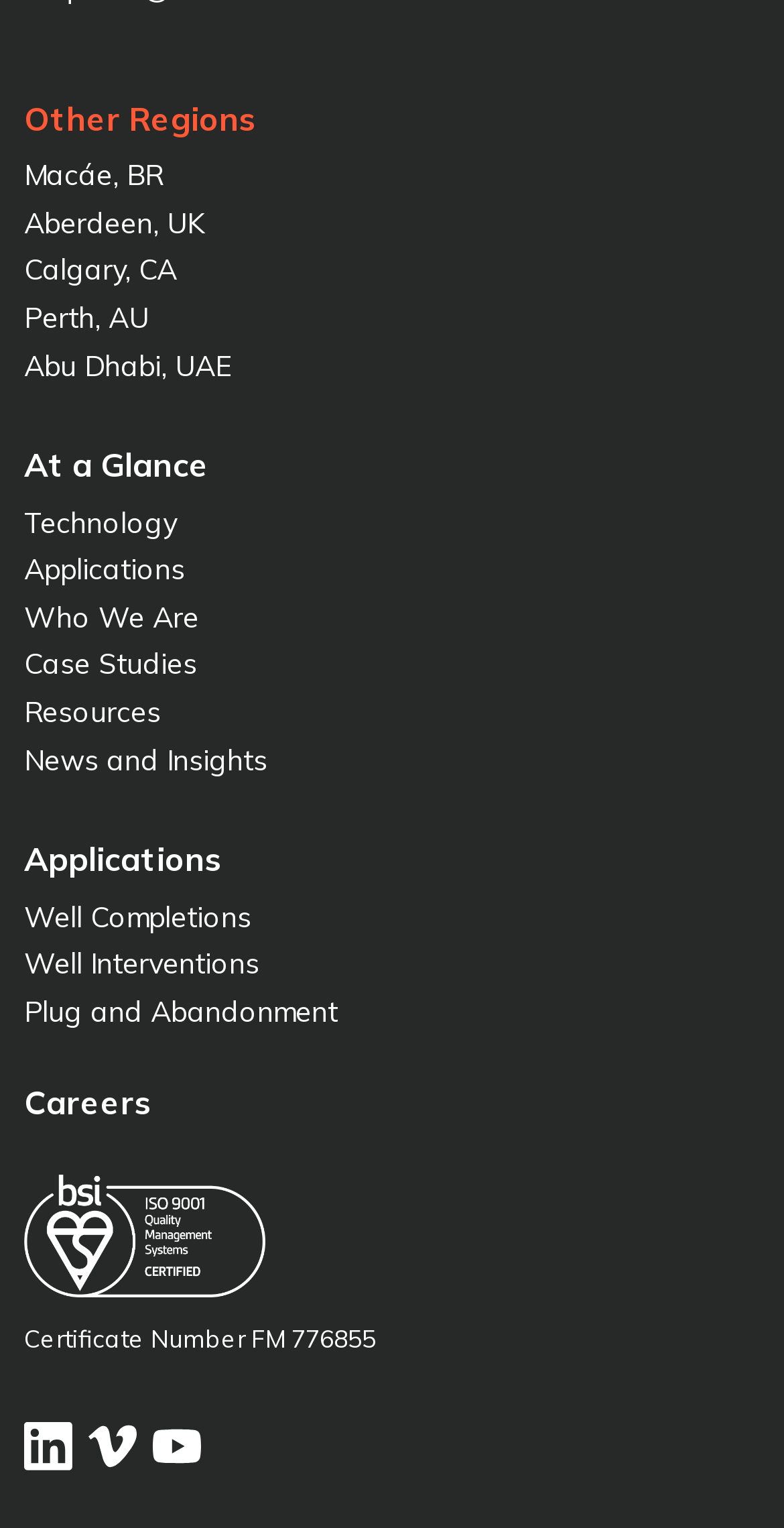Specify the bounding box coordinates for the region that must be clicked to perform the given instruction: "Learn about Technology".

[0.031, 0.33, 0.969, 0.356]